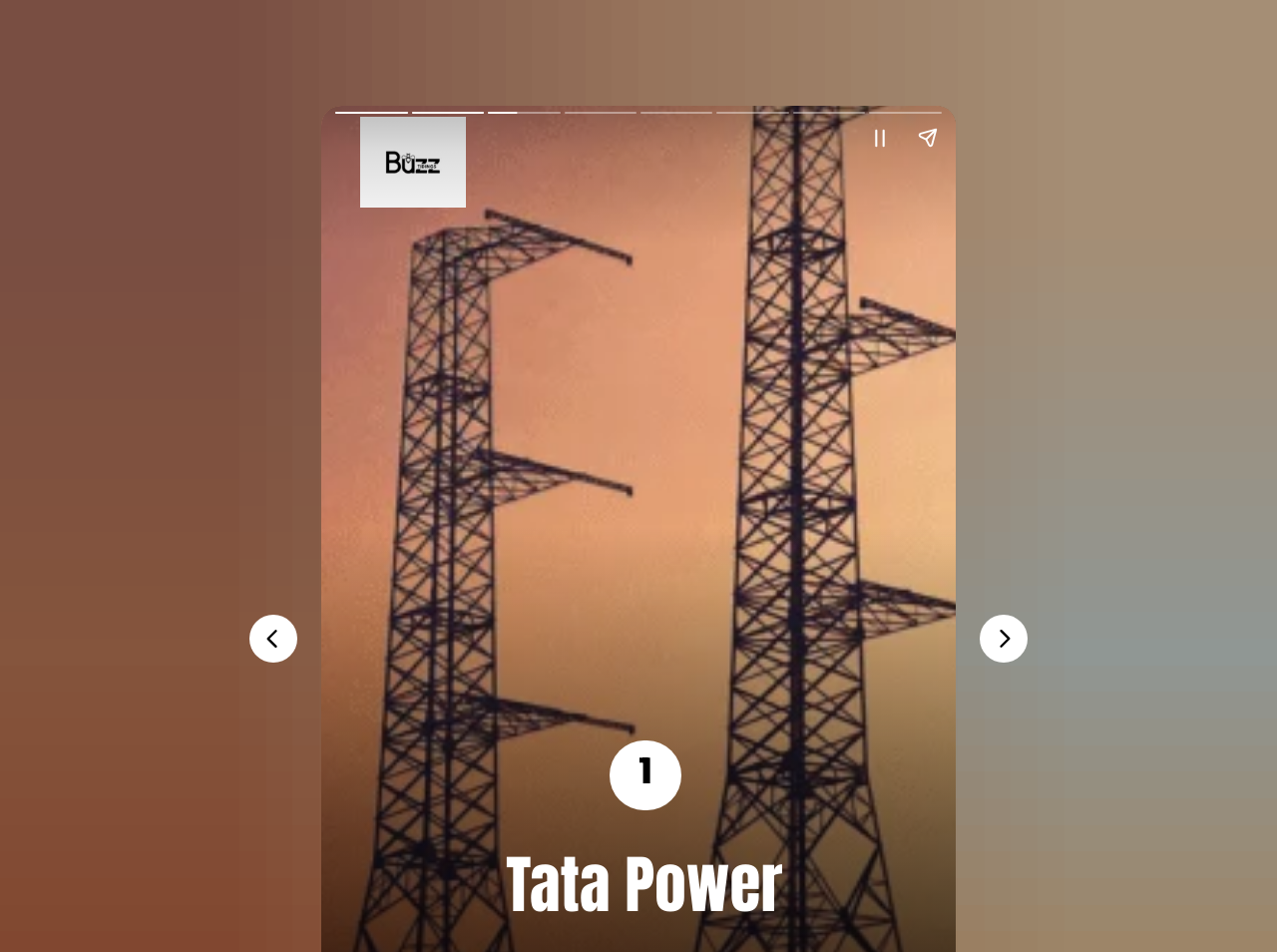How many navigation buttons are at the bottom?
Could you answer the question in a detailed manner, providing as much information as possible?

At the bottom of the page, there are two navigation buttons: 'Previous page' and 'Next page', with bounding box coordinates [0.195, 0.646, 0.233, 0.696] and [0.767, 0.646, 0.805, 0.696] respectively.